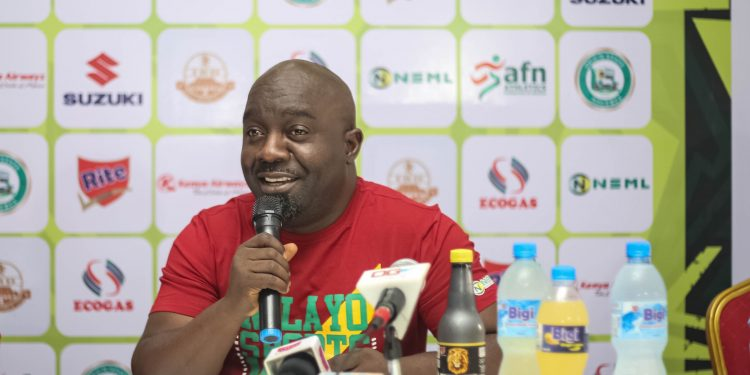Generate a comprehensive caption that describes the image.

The image features a confident speaker addressing an audience during a press conference. He is wearing a vibrant red shirt that displays the logo of "Nilayo Sports," indicating his involvement with sports management. The backdrop is decorated with various logos of sponsors and organizations, suggesting a well-organized event. In front of him, a table is set with multiple beverages, including water and soft drinks, hinting at a professional yet welcoming atmosphere. The speaker's engaging demeanor reflects the excitement surrounding the upcoming Bigi Abeokuta 10KM Race, which he is discussing. The image captures a moment of anticipation, spotlighting the importance of sports events in the community.